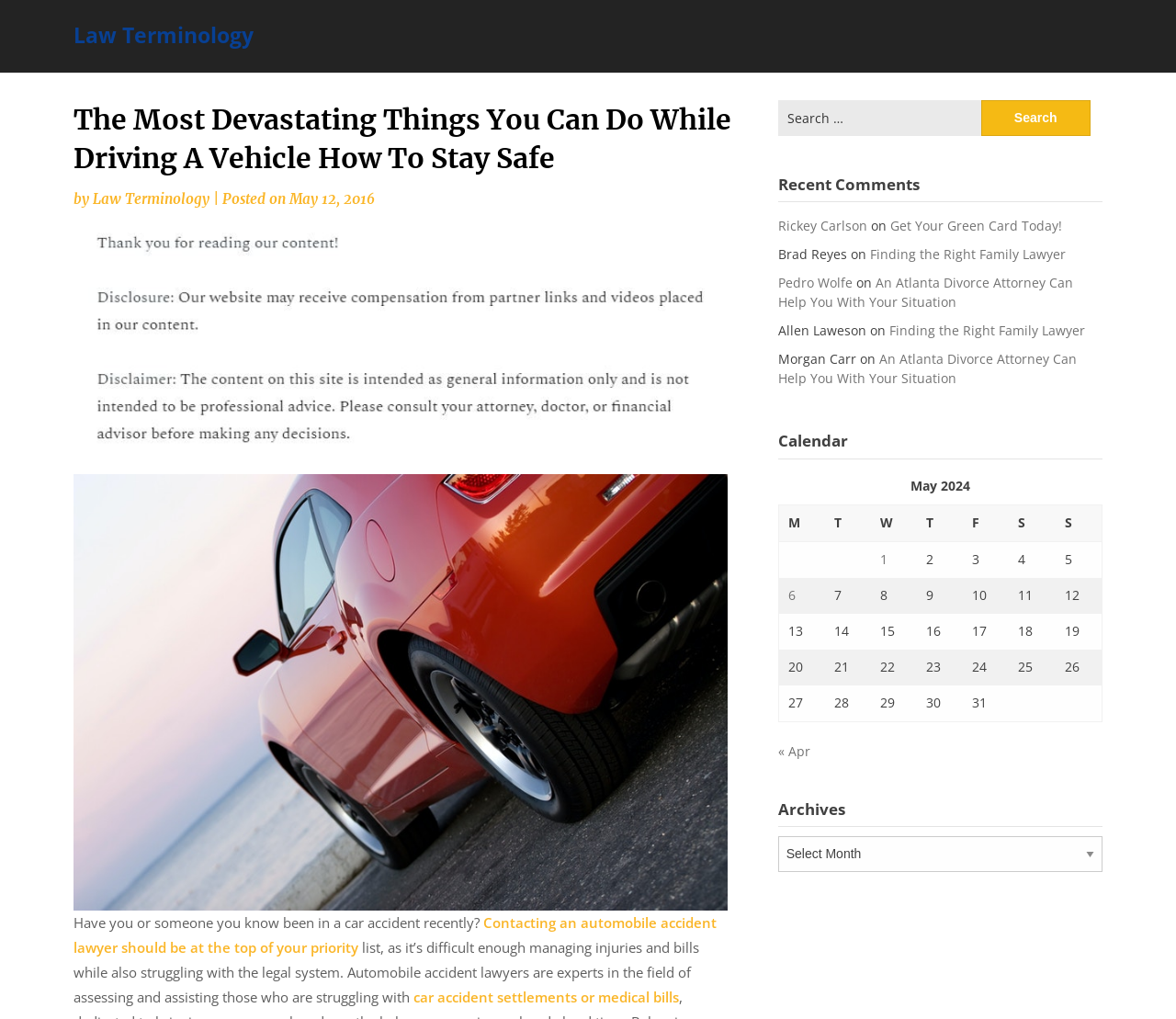What is the purpose of the search box?
Your answer should be a single word or phrase derived from the screenshot.

Searching the website